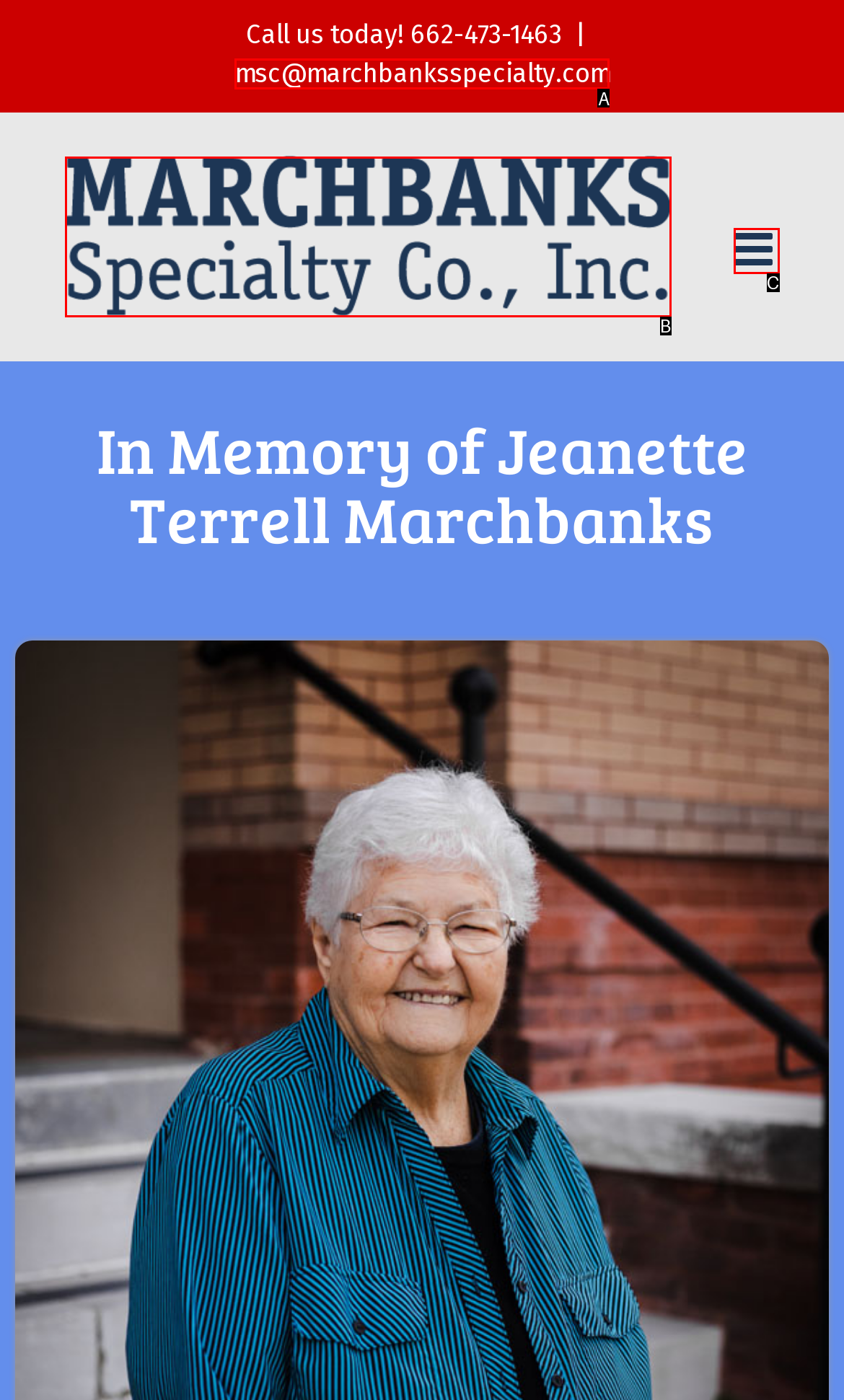Based on the element described as: msc@marchbanksspecialty.com
Find and respond with the letter of the correct UI element.

A